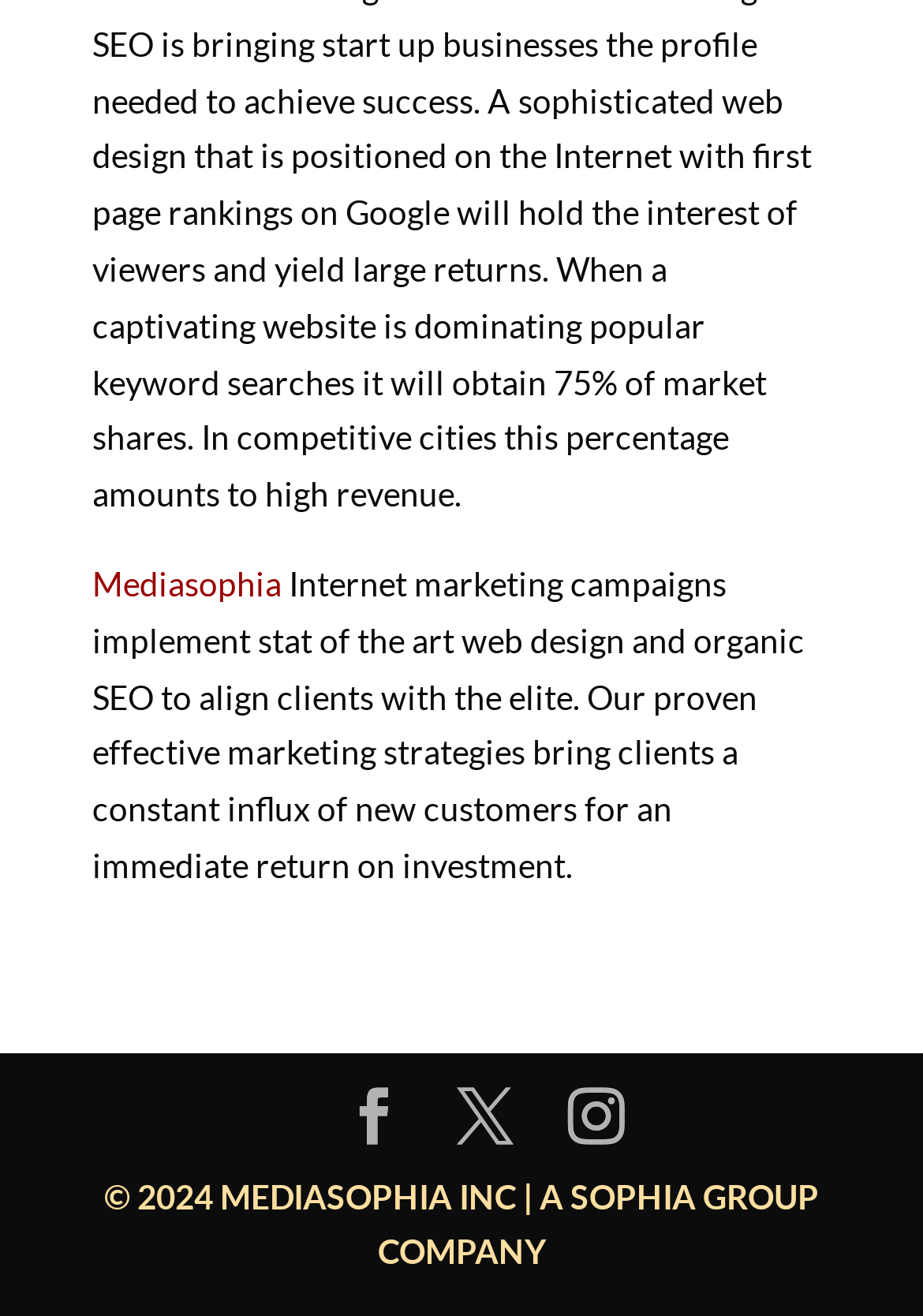Given the description "Mediasophia", determine the bounding box of the corresponding UI element.

[0.1, 0.428, 0.305, 0.459]